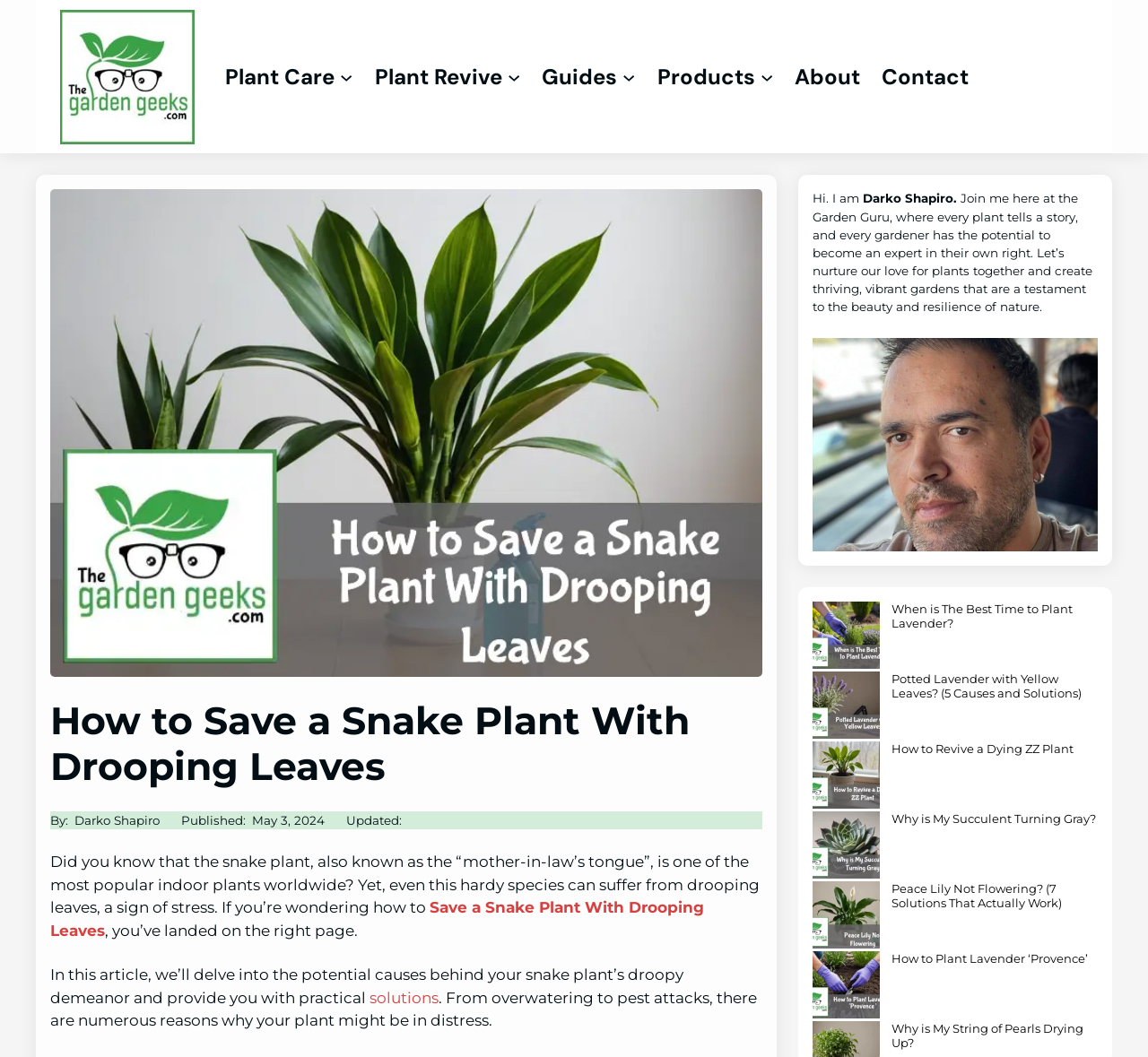Highlight the bounding box of the UI element that corresponds to this description: "aria-label="How to Plant Lavender ‘Provence’"".

[0.708, 0.9, 0.766, 0.966]